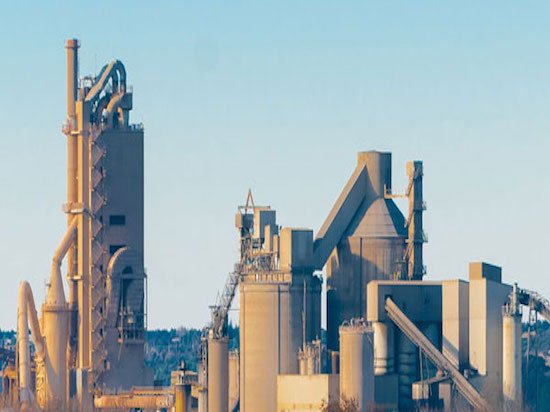Use a single word or phrase to answer the question:
What is the focus of the plant in terms of product development?

Quality improvement and new product development